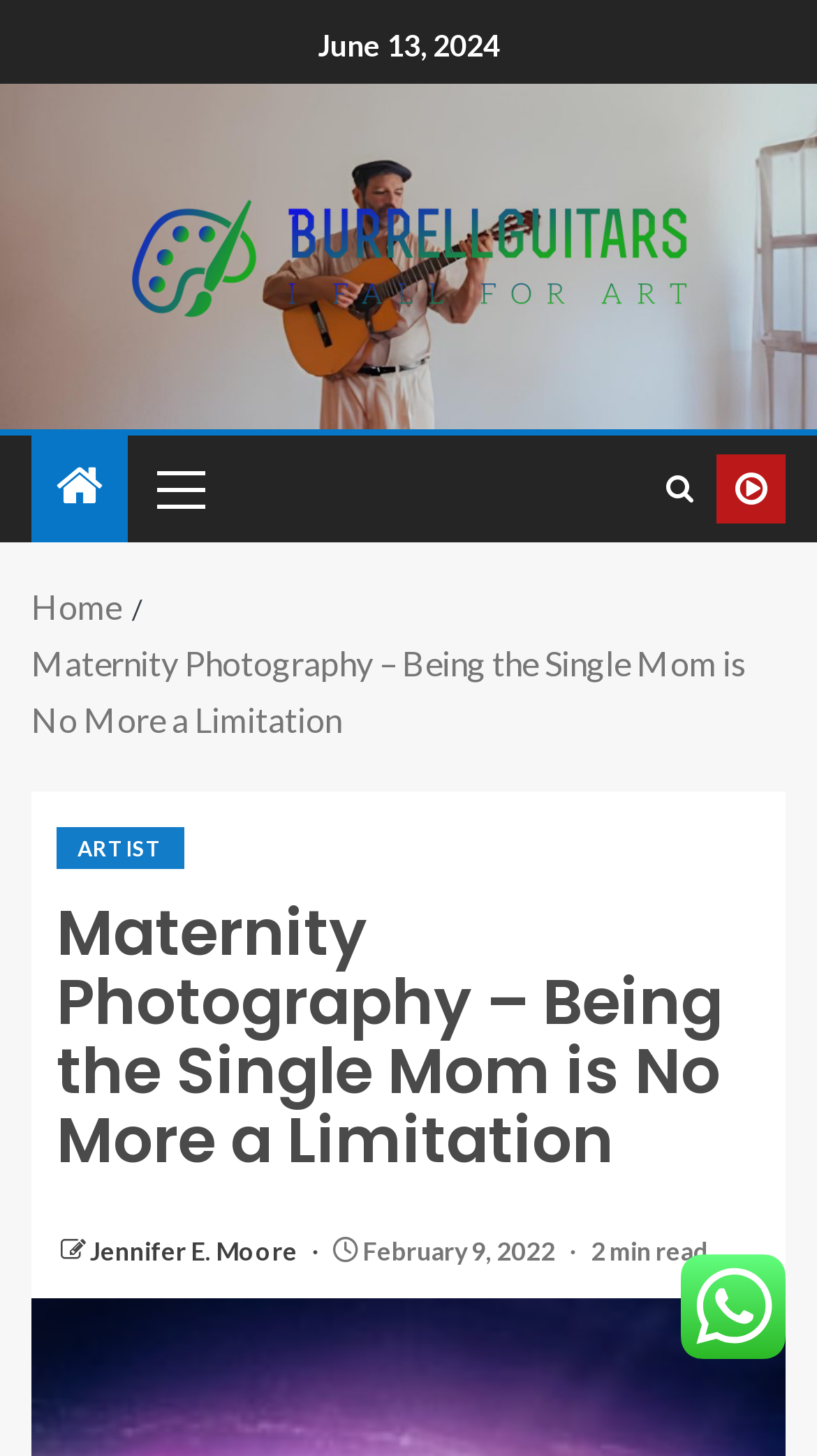Indicate the bounding box coordinates of the clickable region to achieve the following instruction: "Go to the Home page."

[0.038, 0.403, 0.149, 0.43]